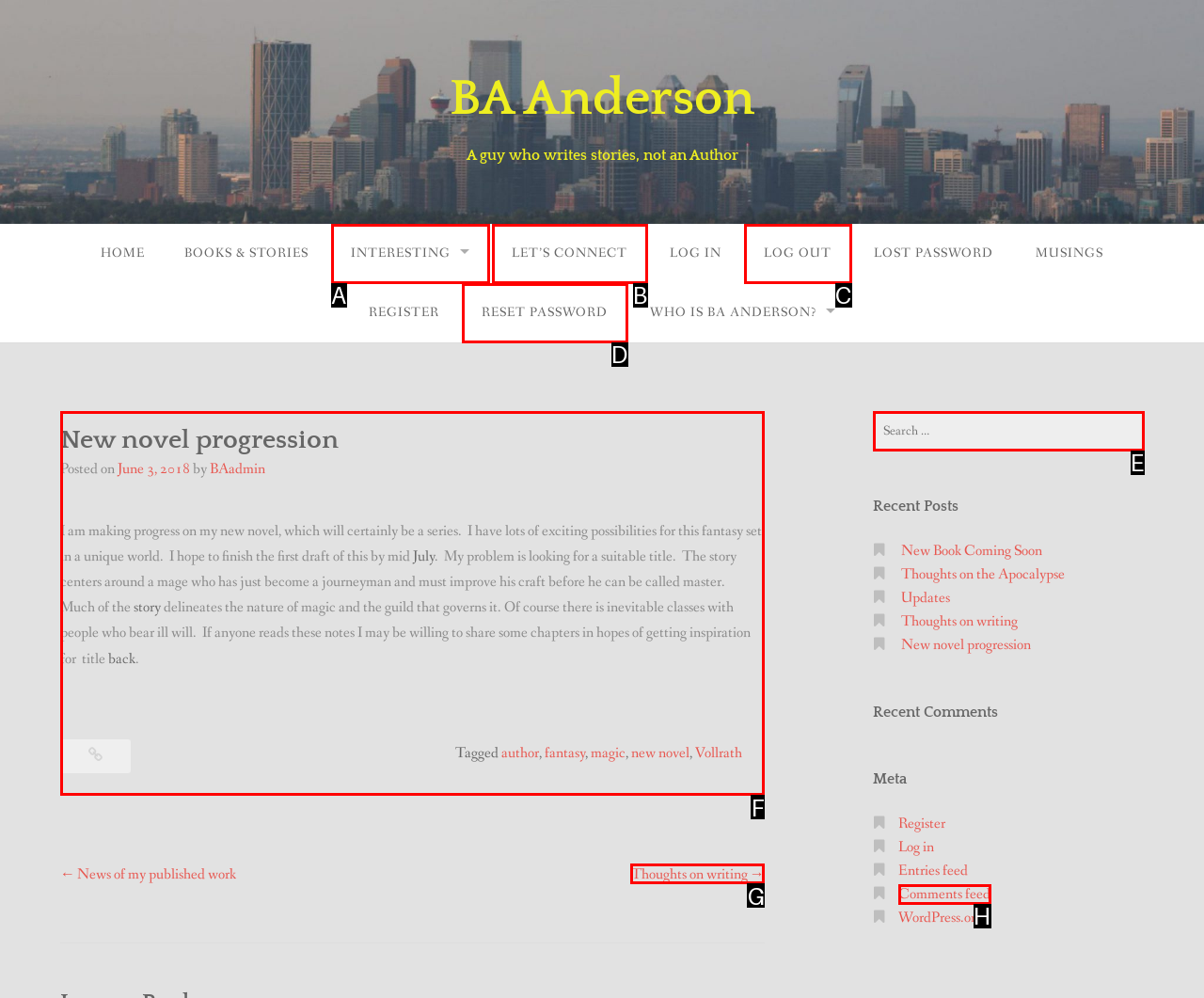Find the appropriate UI element to complete the task: Read the 'New novel progression' article. Indicate your choice by providing the letter of the element.

F